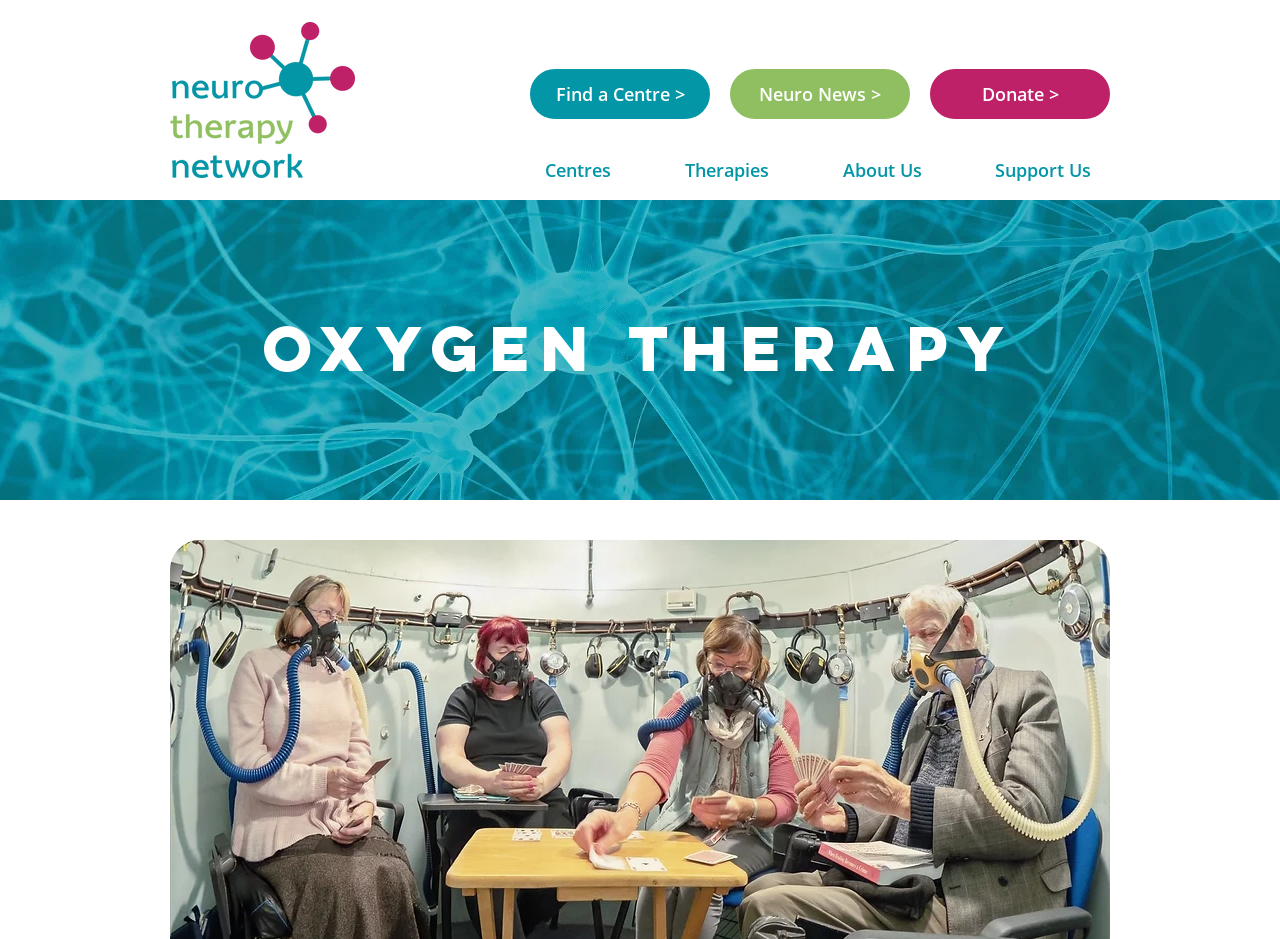What is the image above the heading 'OXYGEN THERAPY'?
Identify the answer in the screenshot and reply with a single word or phrase.

Page Banner.jpg